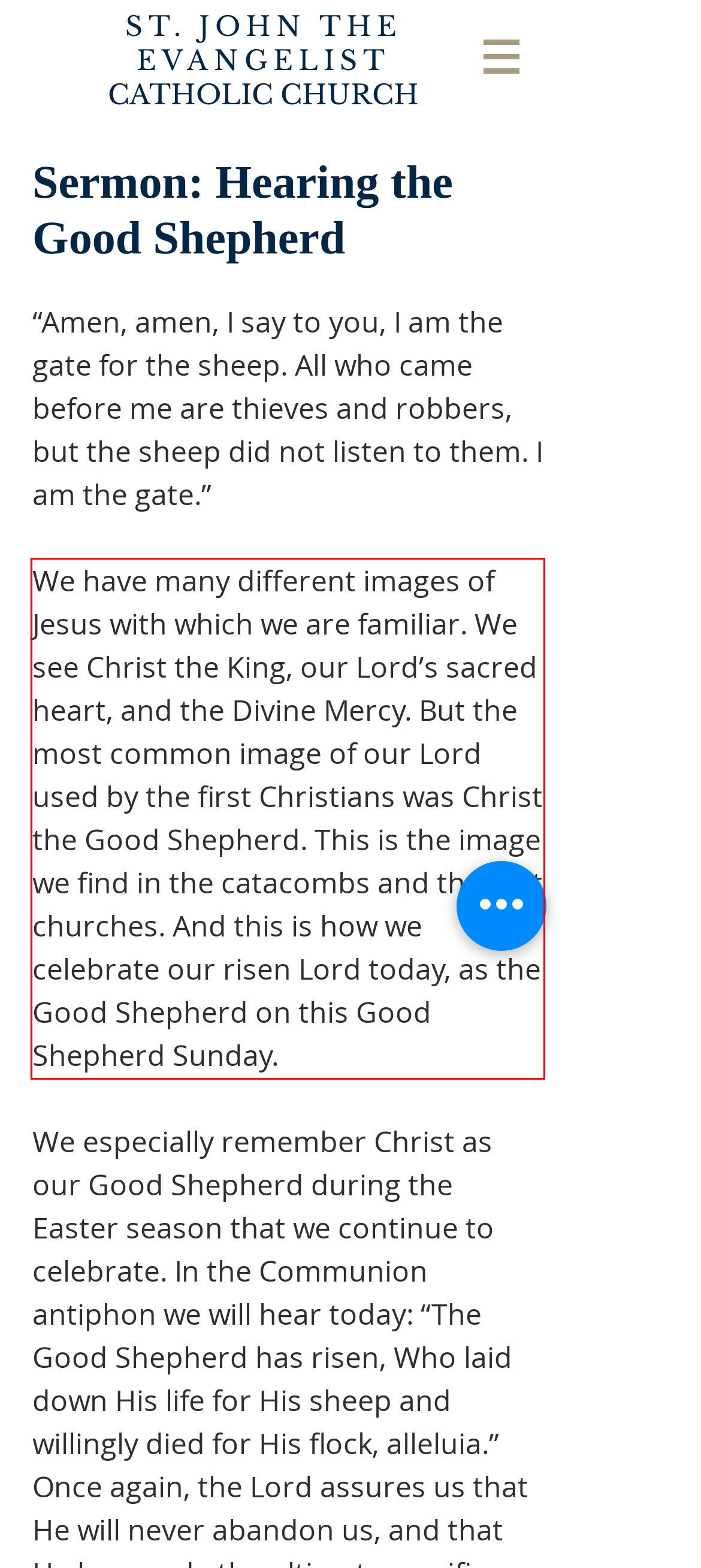Please examine the screenshot of the webpage and read the text present within the red rectangle bounding box.

We have many different images of Jesus with which we are familiar. We see Christ the King, our Lord’s sacred heart, and the Divine Mercy. But the most common image of our Lord used by the first Christians was Christ the Good Shepherd. This is the image we find in the catacombs and the first churches. And this is how we celebrate our risen Lord today, as the Good Shepherd on this Good Shepherd Sunday.